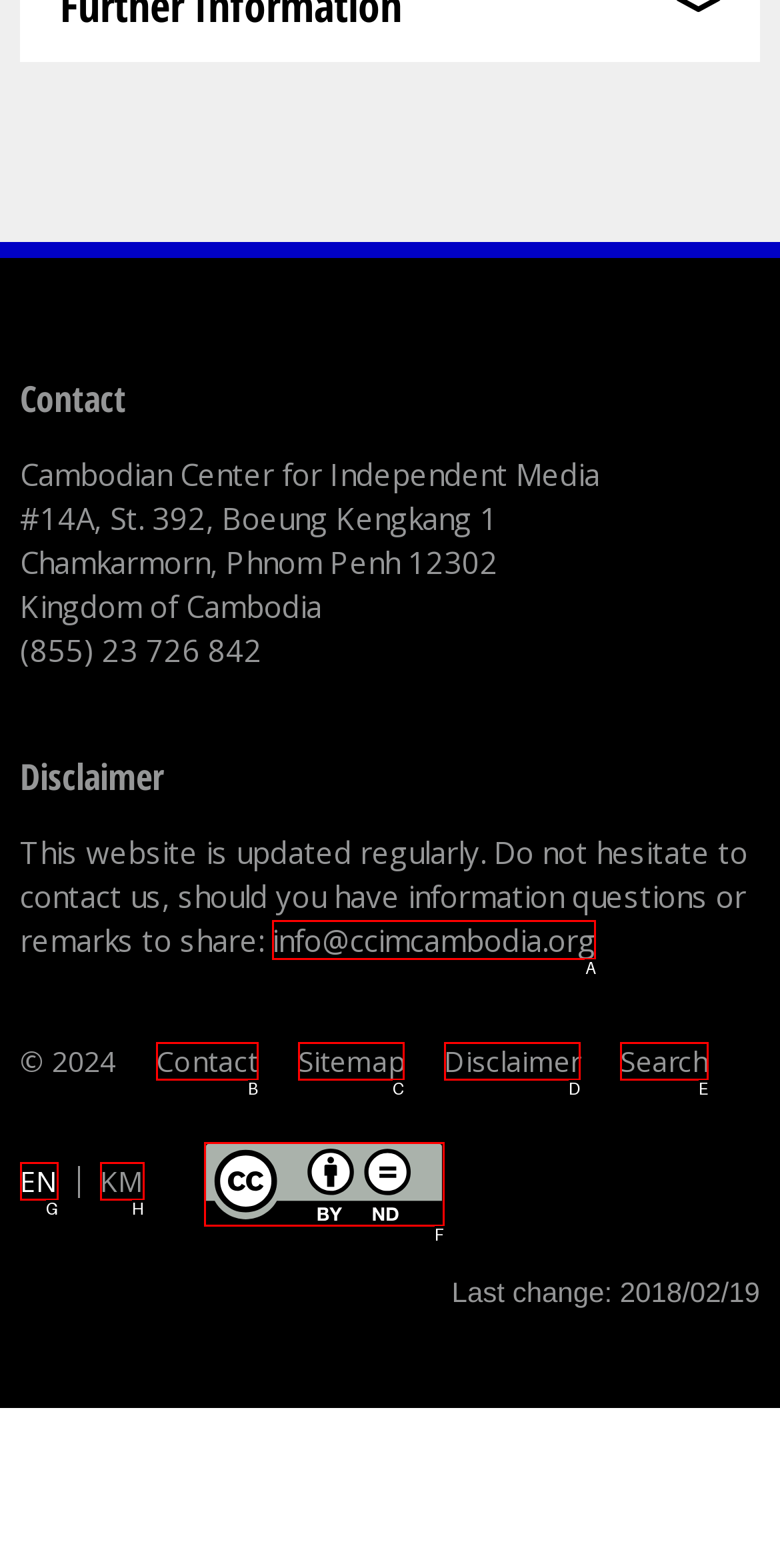Identify the letter of the correct UI element to fulfill the task: Send an email to info@ccimcambodia.org from the given options in the screenshot.

A